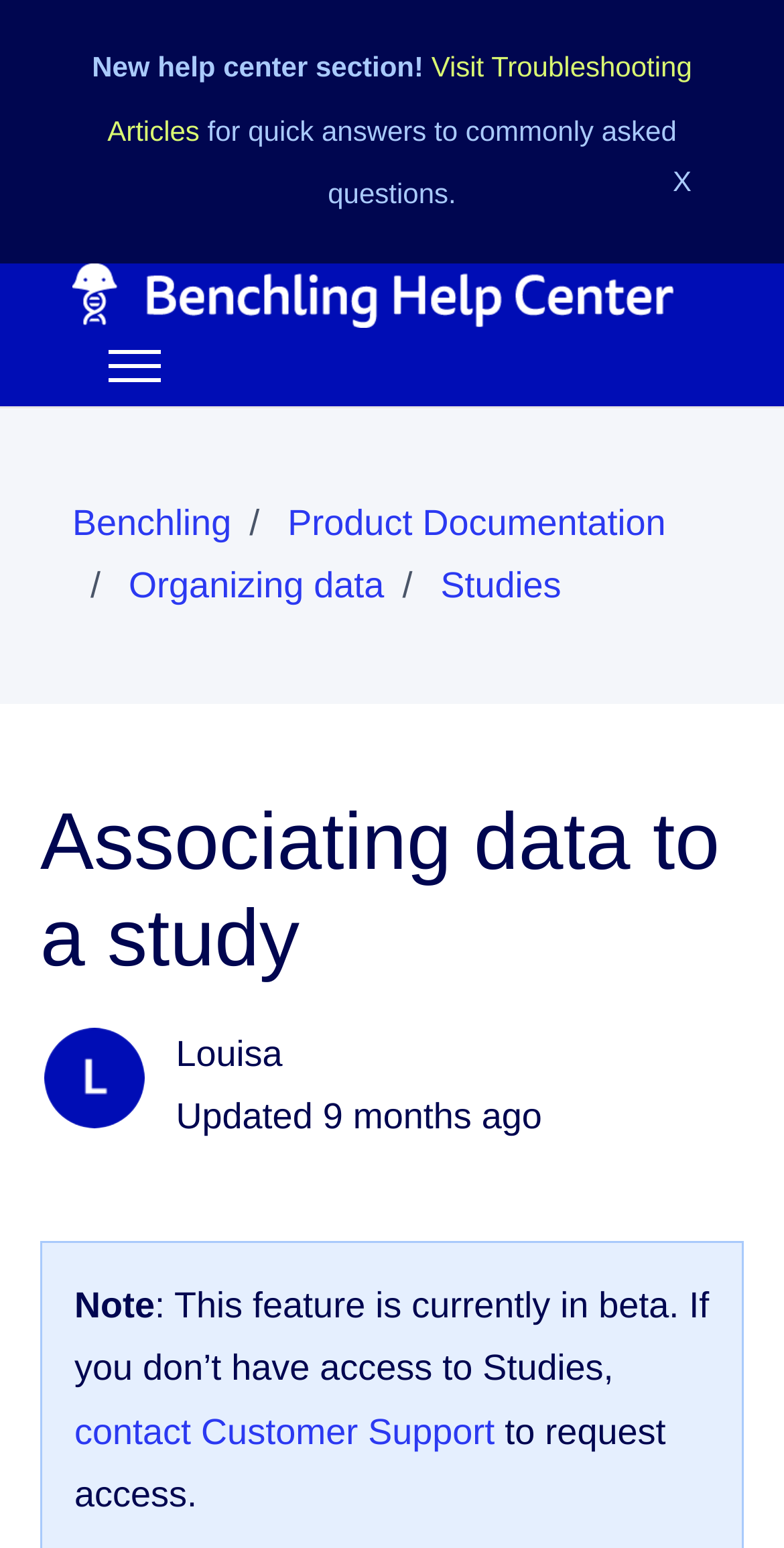Determine the bounding box of the UI component based on this description: "Visit Troubleshooting Articles". The bounding box coordinates should be four float values between 0 and 1, i.e., [left, top, right, bottom].

[0.137, 0.032, 0.883, 0.094]